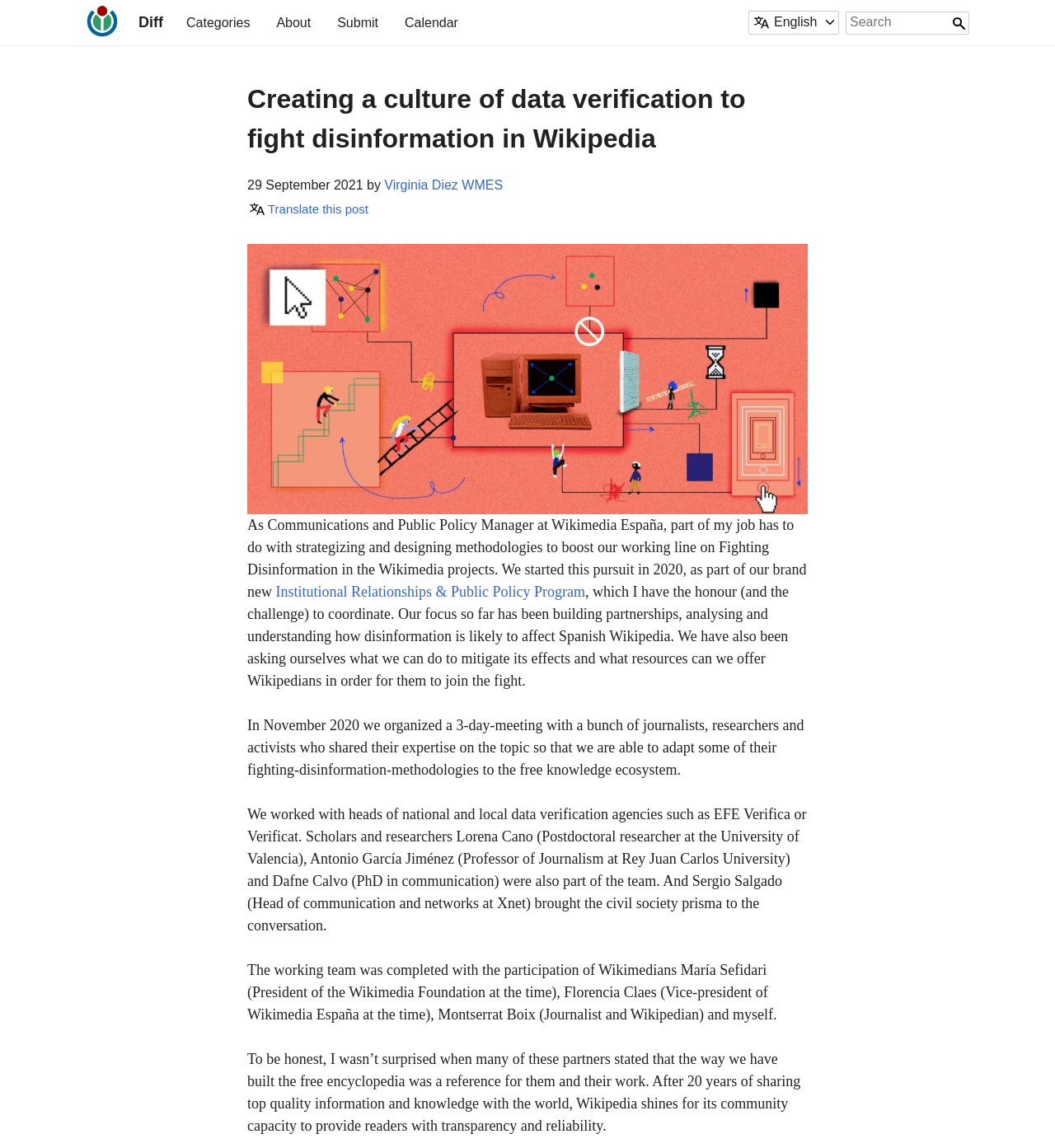Who is the author of the post?
Based on the image, give a concise answer in the form of a single word or short phrase.

Virginia Diez WMES